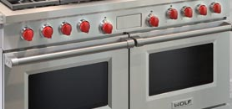How many ovens does the Wolf range have?
Give a single word or phrase answer based on the content of the image.

Dual